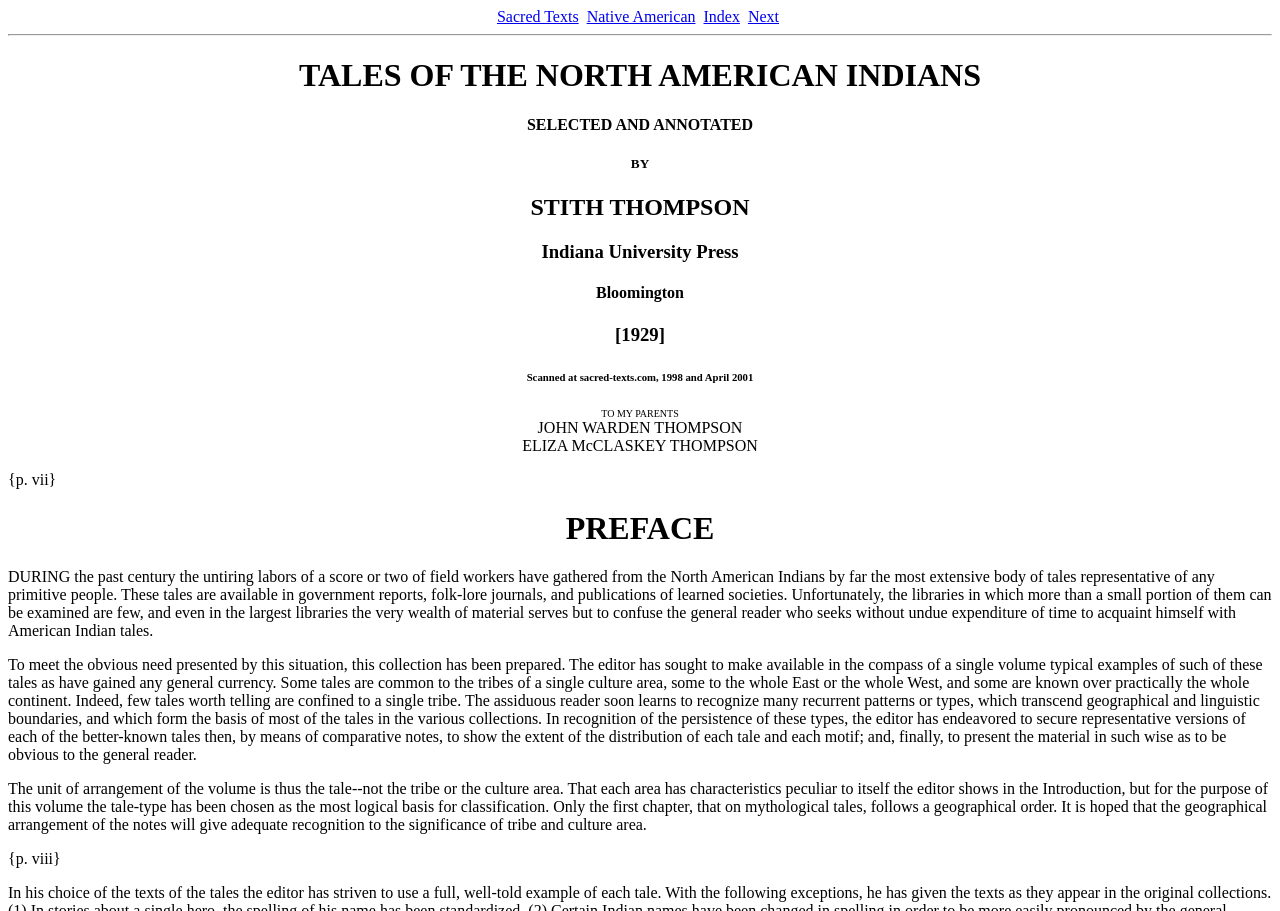Identify the text that serves as the heading for the webpage and generate it.

TALES OF THE NORTH AMERICAN INDIANS